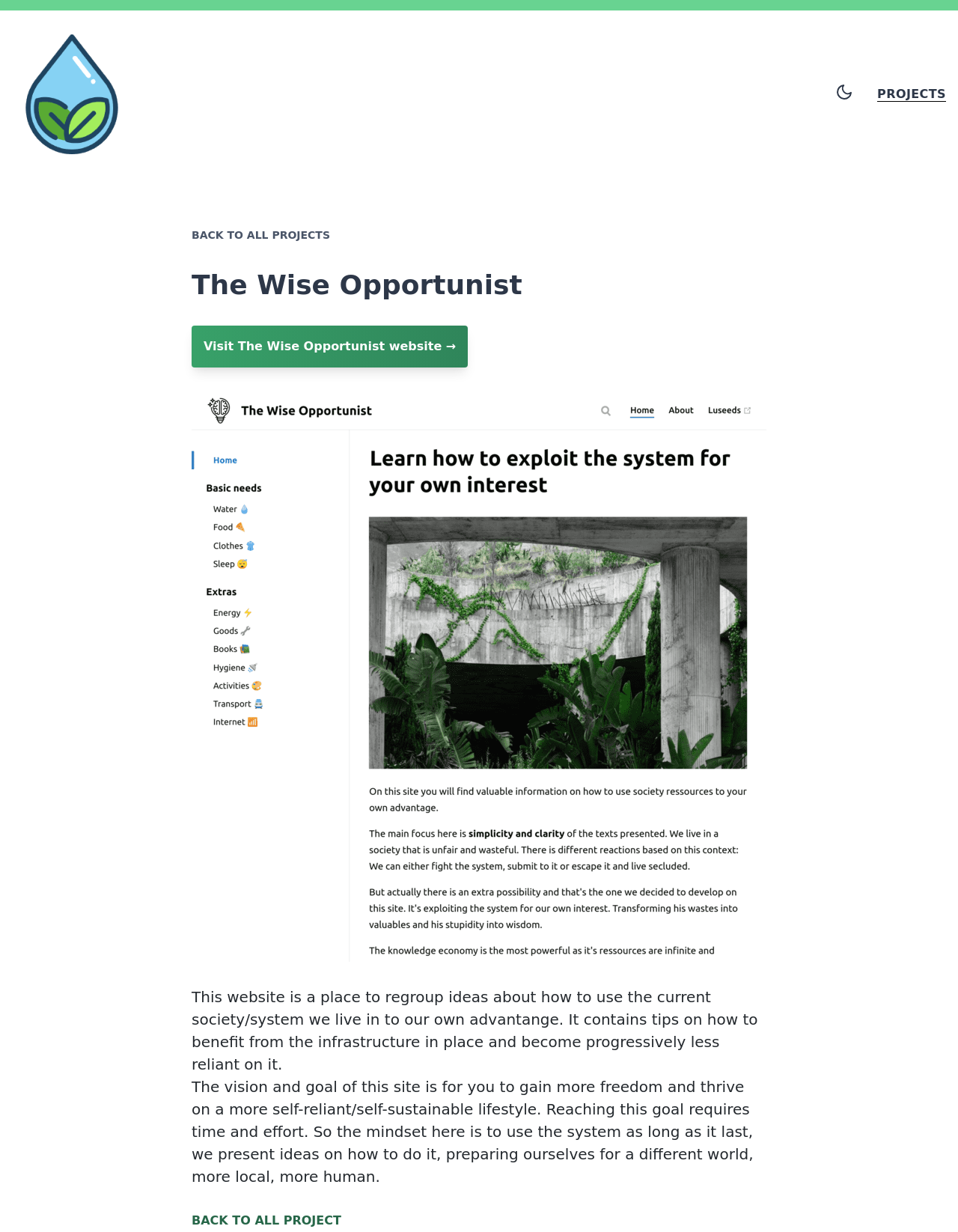Please reply with a single word or brief phrase to the question: 
What is the purpose of this website?

To gain freedom and thrive on a self-reliant lifestyle